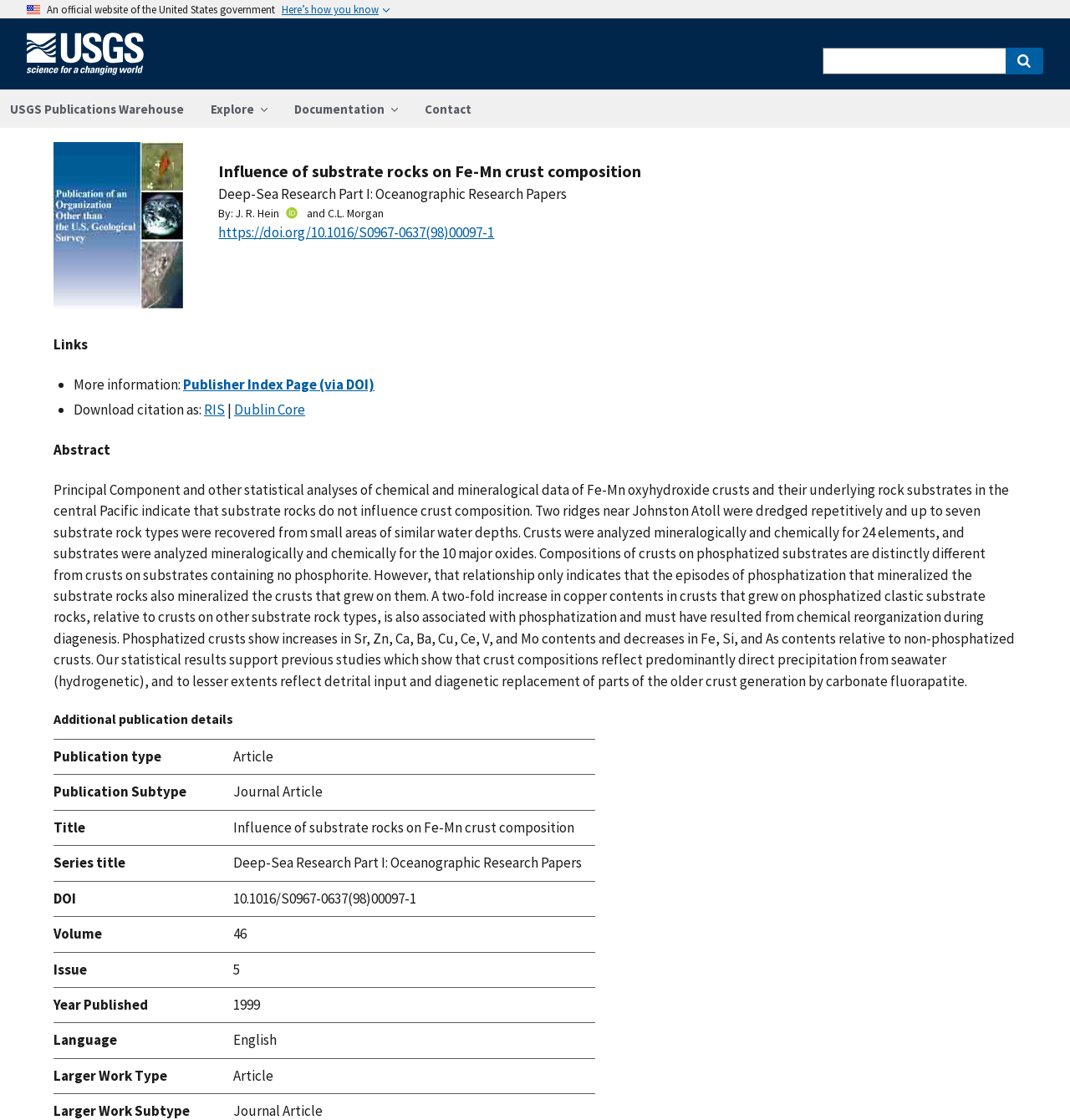What is the year the article was published?
Please ensure your answer is as detailed and informative as possible.

I found the year the article was published by looking at the grid cell element with the text '1999' which is located in the table with the row header 'Year Published'.